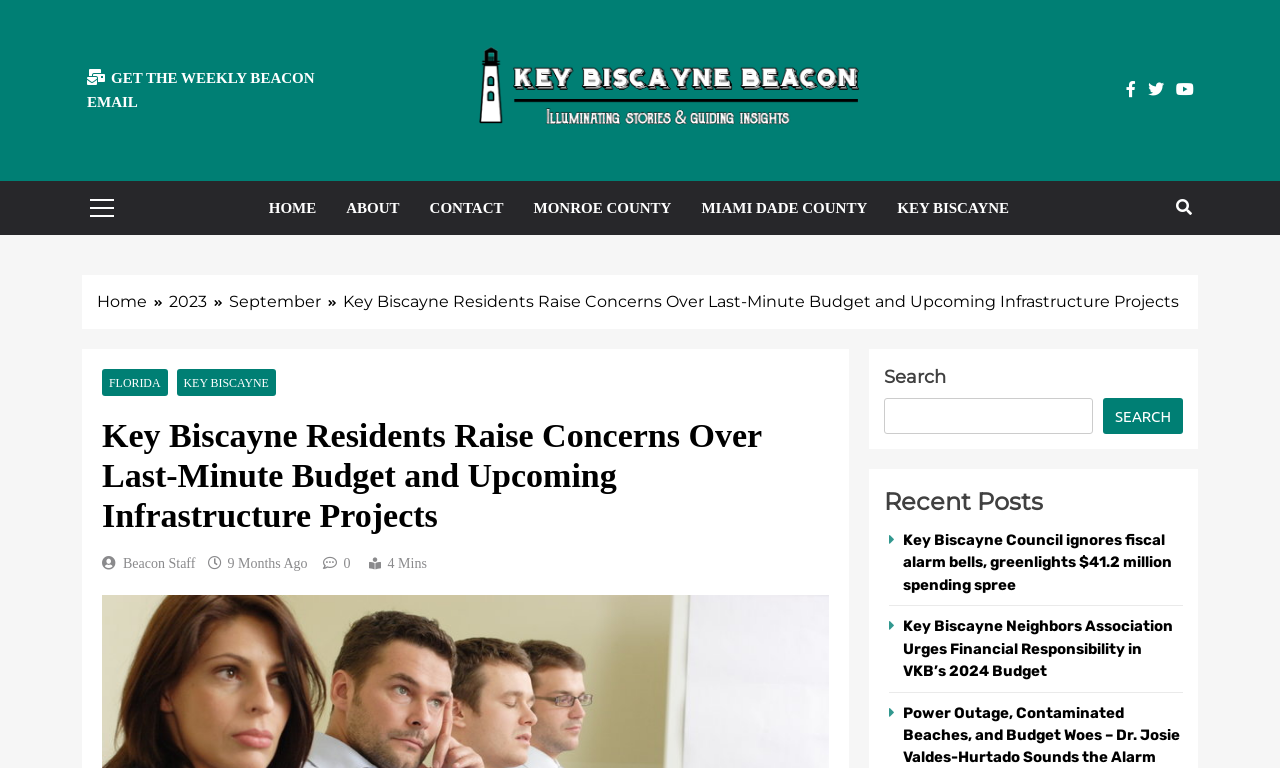Locate the bounding box coordinates of the element you need to click to accomplish the task described by this instruction: "Search for something".

[0.691, 0.518, 0.854, 0.565]